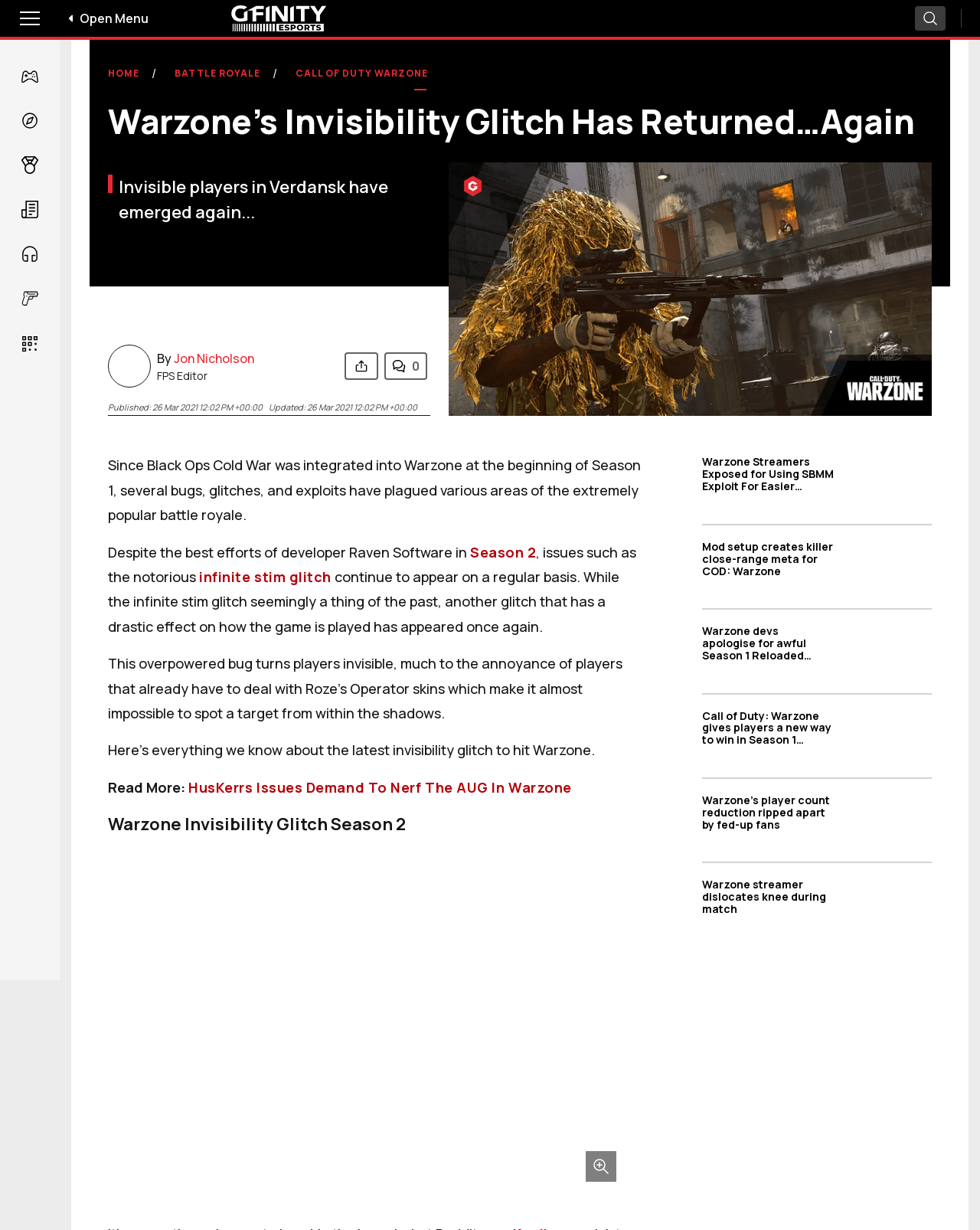From the webpage screenshot, identify the region described by Call of Duty Warzone. Provide the bounding box coordinates as (top-left x, top-left y, bottom-right x, bottom-right y), with each value being a floating point number between 0 and 1.

[0.289, 0.045, 0.449, 0.075]